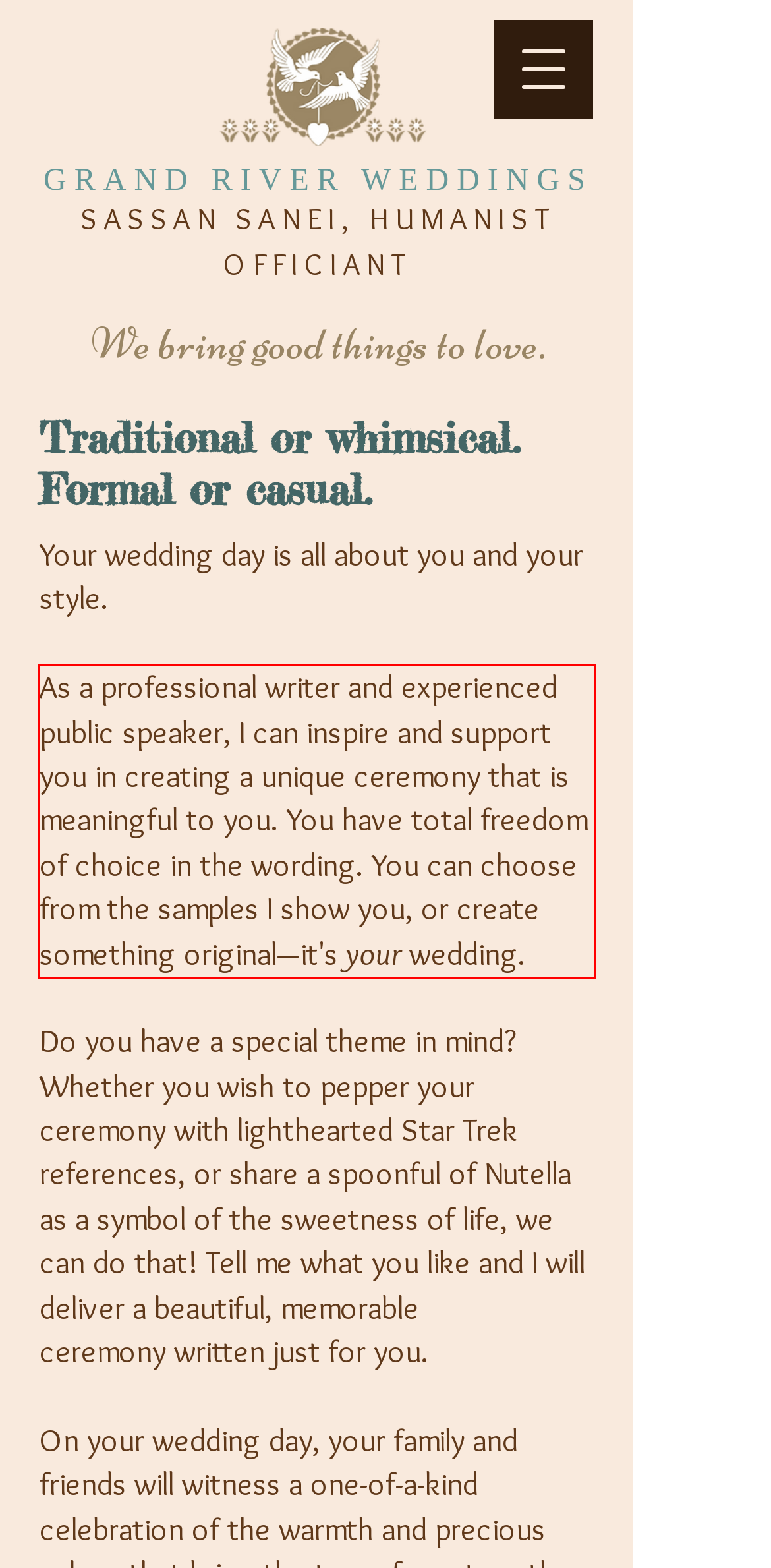Given a screenshot of a webpage, locate the red bounding box and extract the text it encloses.

As a professional writer and experienced public speaker, I can inspire and support you in creating a unique ceremony that is meaningful to you. You have total freedom of choice in the wording. You can choose from the samples I show you, or create something original—it's your wedding.